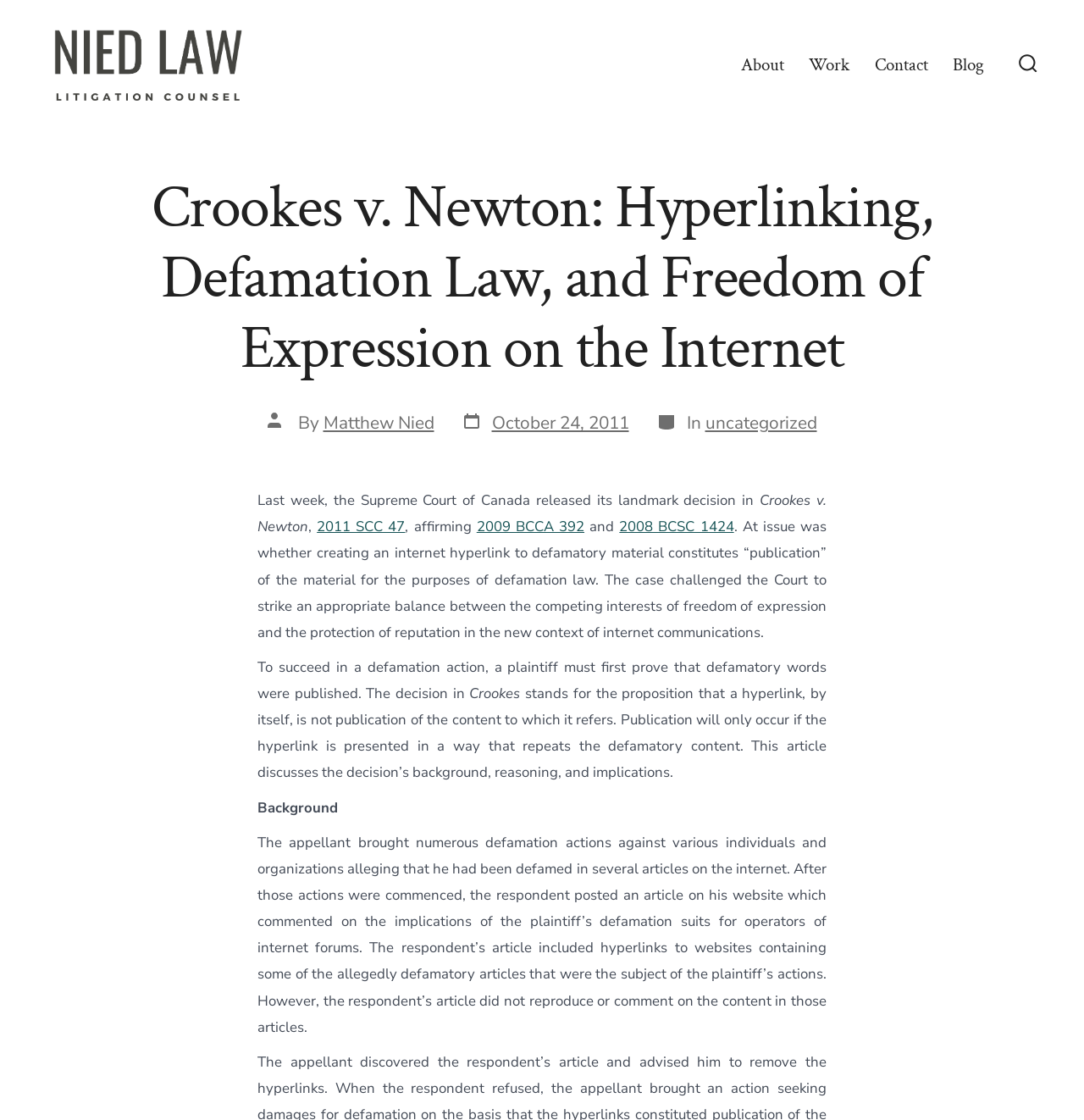Can you specify the bounding box coordinates for the region that should be clicked to fulfill this instruction: "Search for something".

None